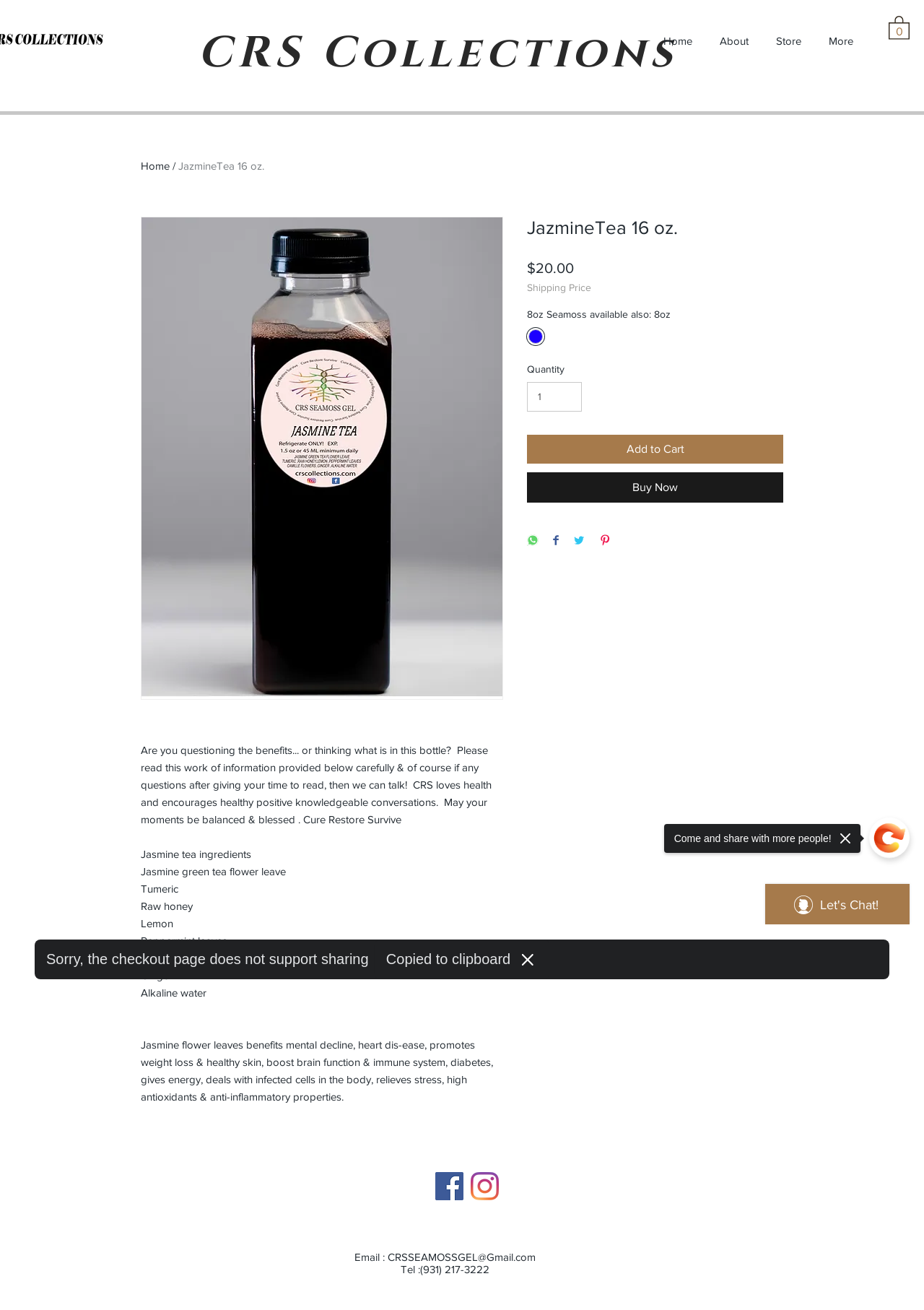Highlight the bounding box coordinates of the element that should be clicked to carry out the following instruction: "Click the 'Home' link". The coordinates must be given as four float numbers ranging from 0 to 1, i.e., [left, top, right, bottom].

[0.706, 0.014, 0.767, 0.049]